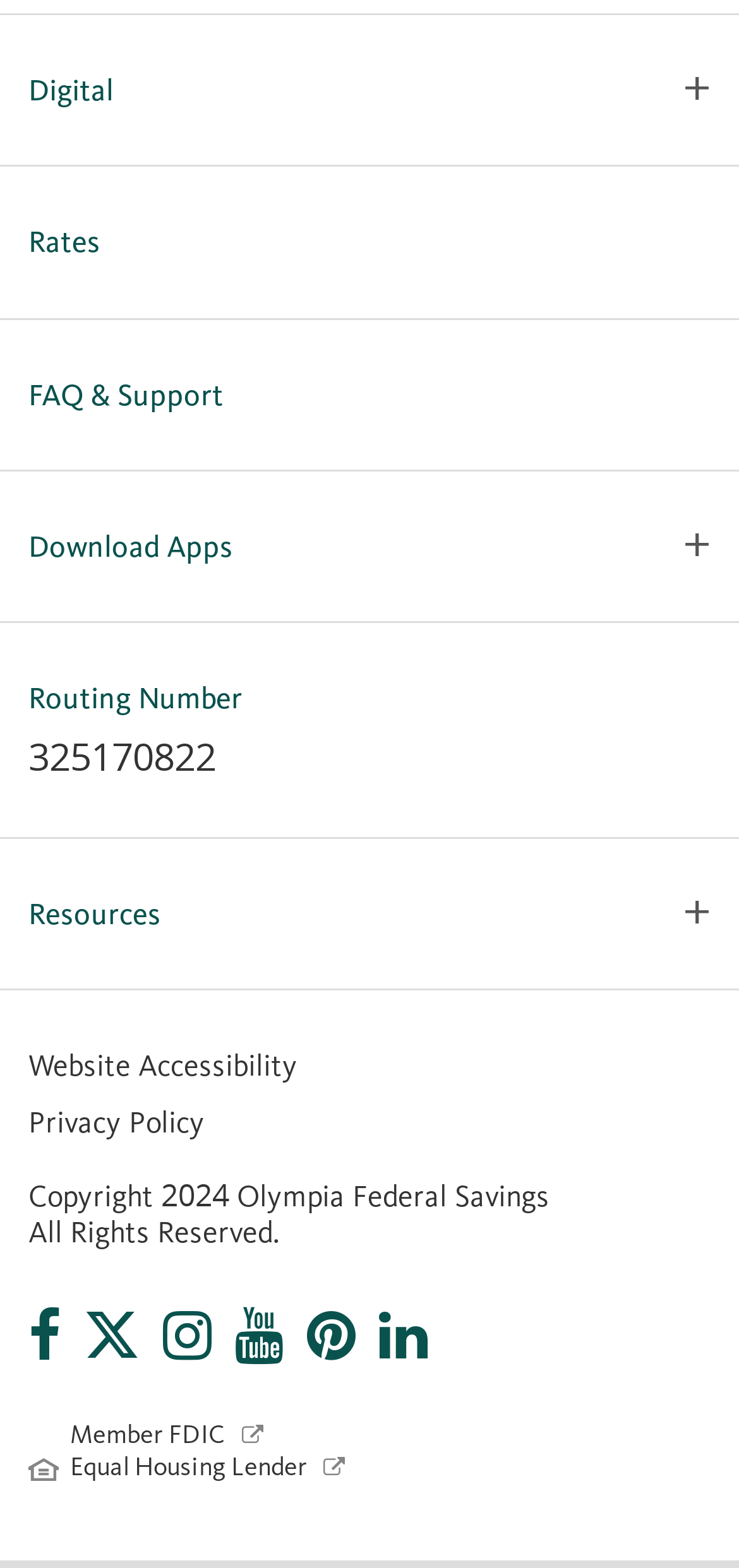Specify the bounding box coordinates for the region that must be clicked to perform the given instruction: "read leaving comments on the blog".

None